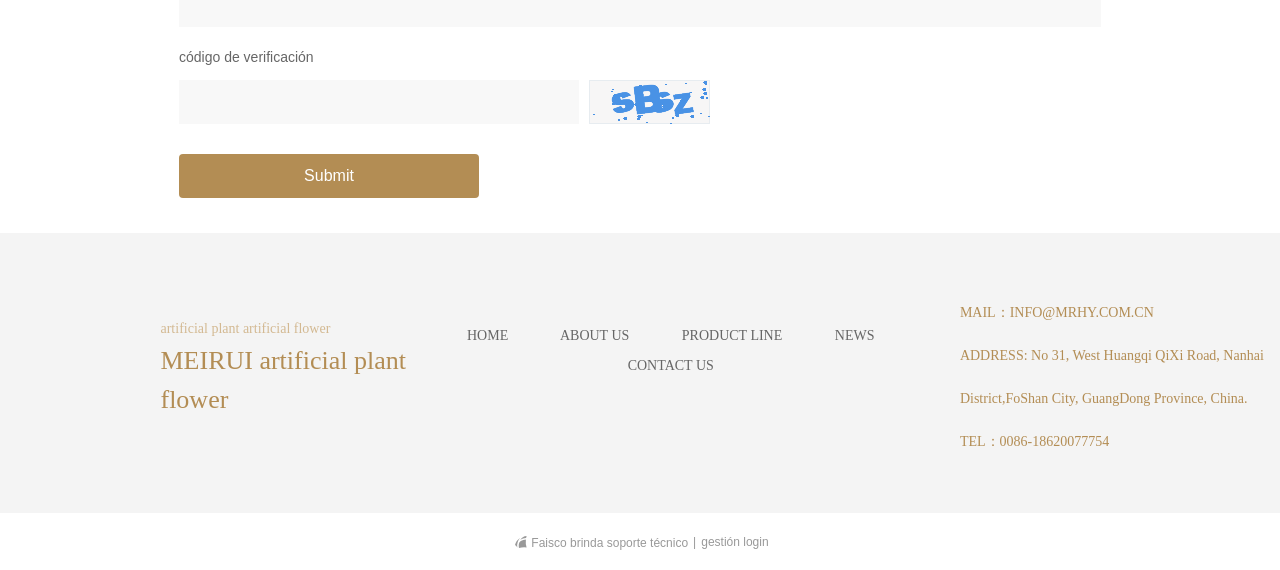Identify the bounding box coordinates of the clickable section necessary to follow the following instruction: "Submit the form". The coordinates should be presented as four float numbers from 0 to 1, i.e., [left, top, right, bottom].

[0.14, 0.271, 0.374, 0.348]